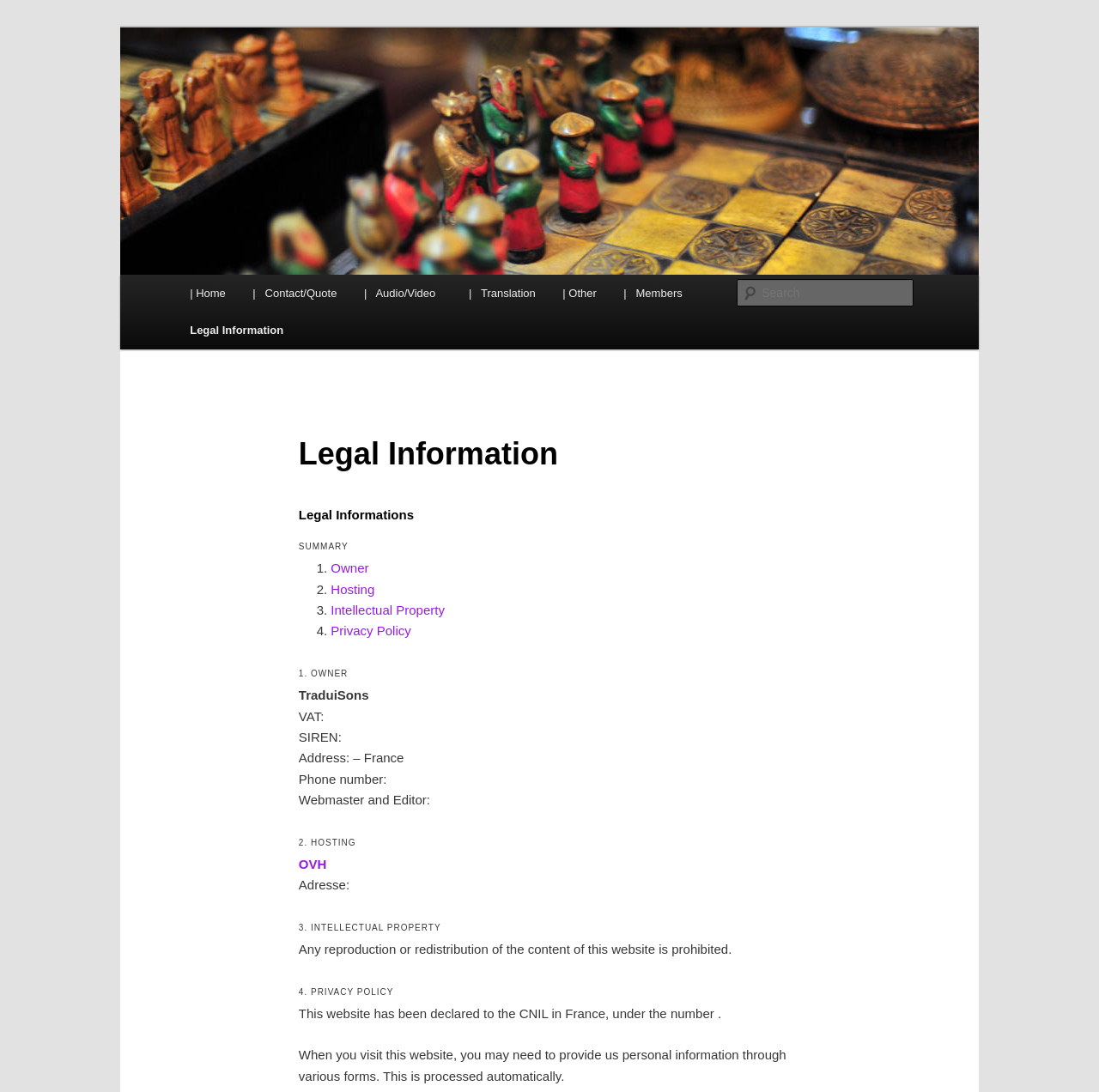Identify the bounding box coordinates of the element that should be clicked to fulfill this task: "View Audio/Video page". The coordinates should be provided as four float numbers between 0 and 1, i.e., [left, top, right, bottom].

[0.319, 0.252, 0.414, 0.286]